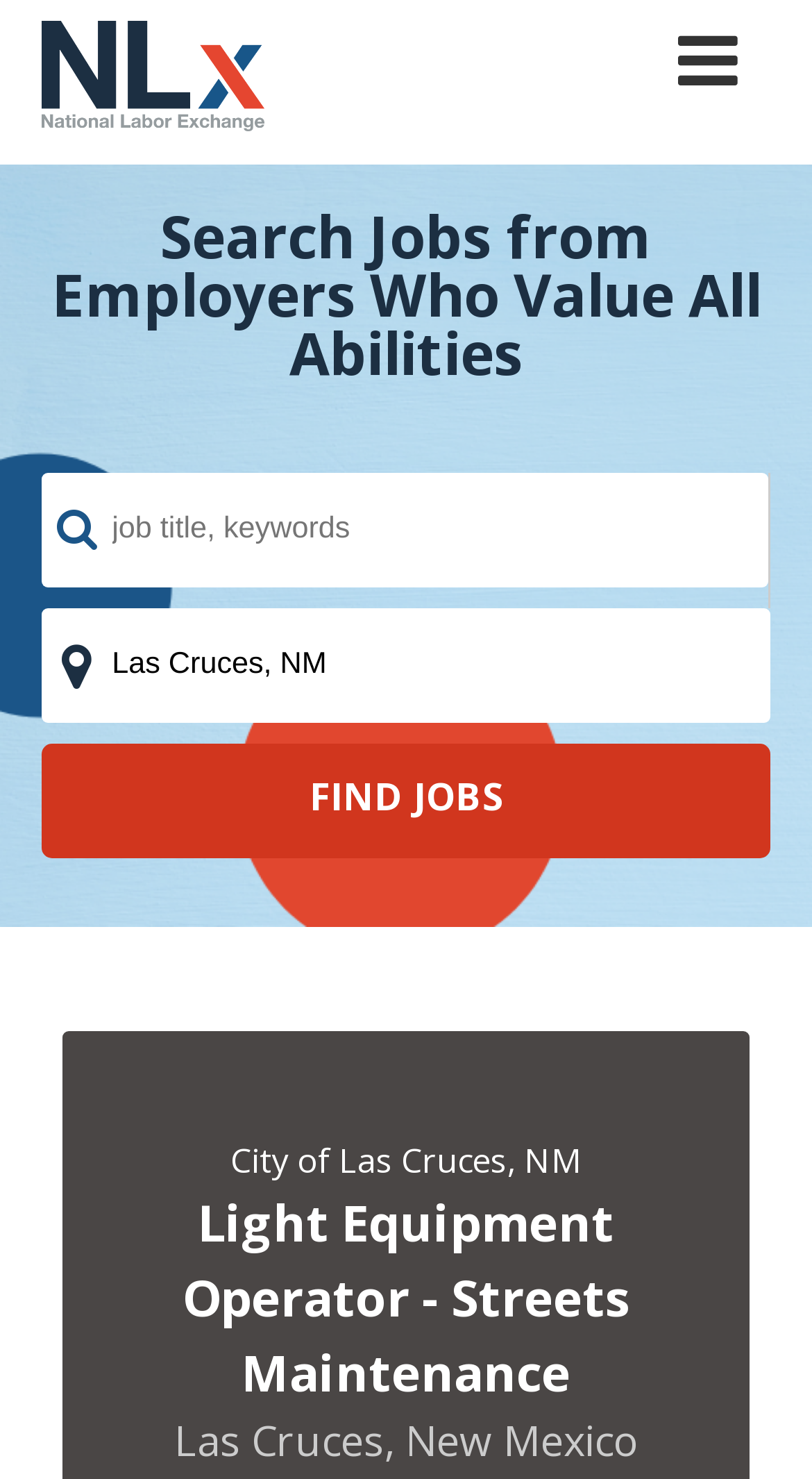Based on the element description: "Mobile navigation menu", identify the UI element and provide its bounding box coordinates. Use four float numbers between 0 and 1, [left, top, right, bottom].

[0.796, 0.0, 0.949, 0.085]